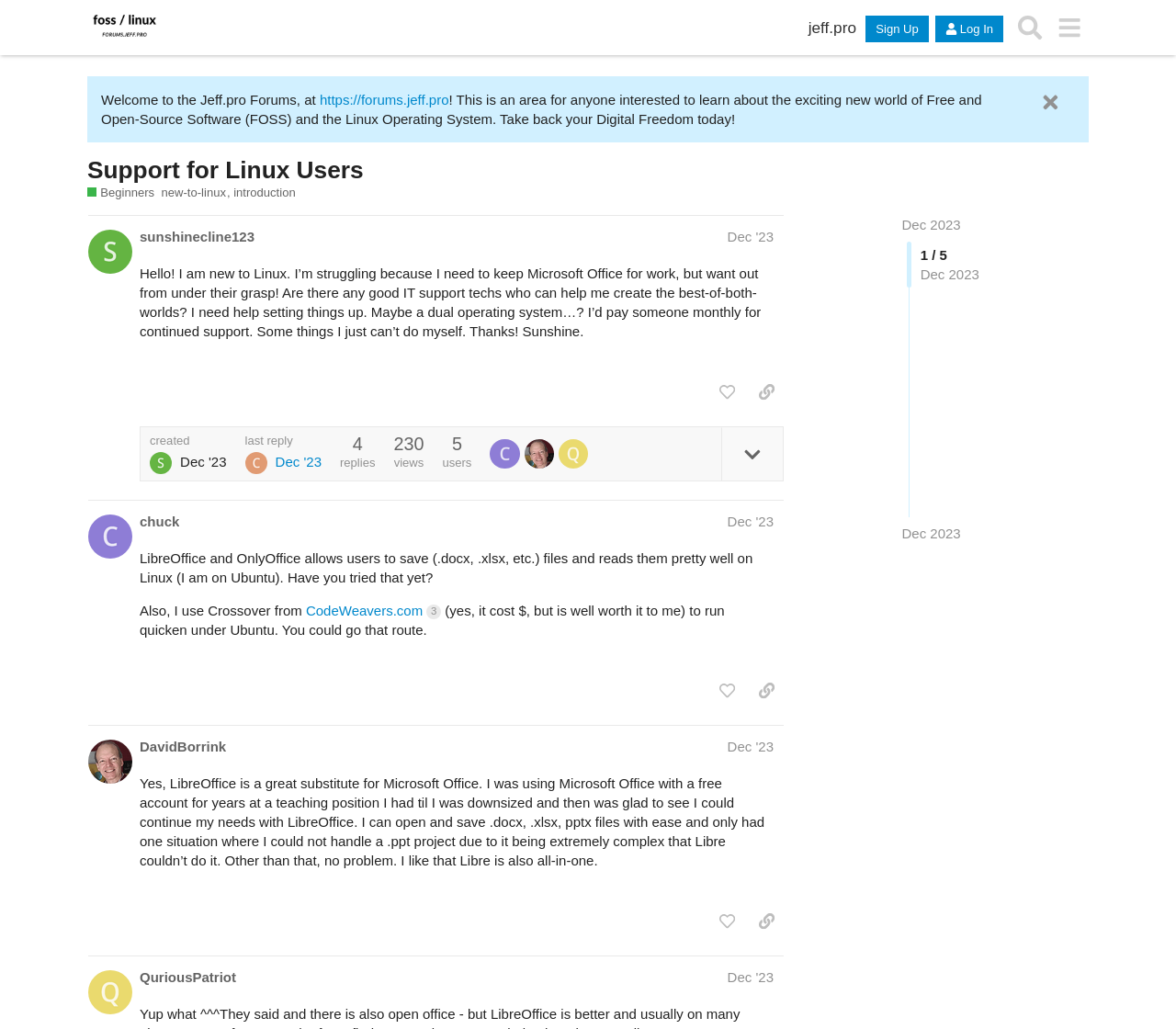Pinpoint the bounding box coordinates of the clickable area necessary to execute the following instruction: "Search for something". The coordinates should be given as four float numbers between 0 and 1, namely [left, top, right, bottom].

[0.859, 0.008, 0.892, 0.046]